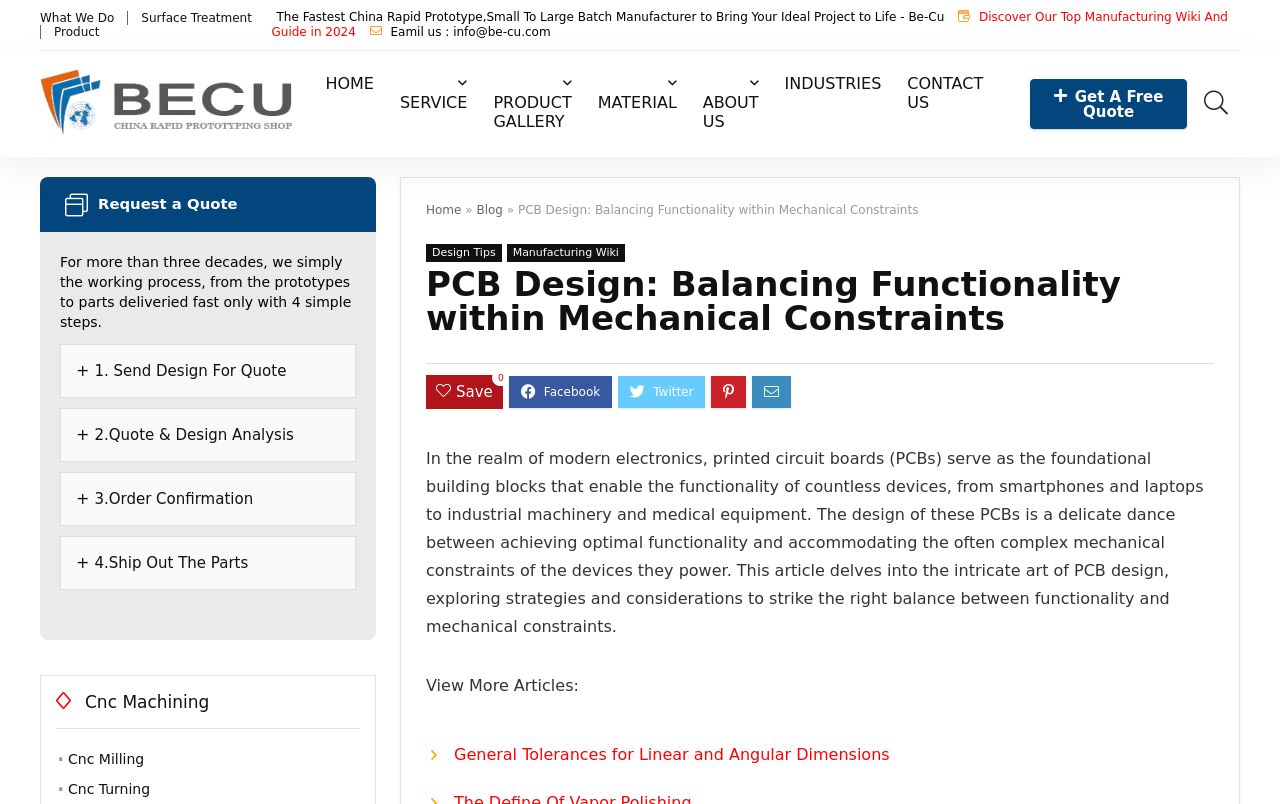Find the bounding box coordinates of the element's region that should be clicked in order to follow the given instruction: "Get a free quote". The coordinates should consist of four float numbers between 0 and 1, i.e., [left, top, right, bottom].

[0.805, 0.098, 0.927, 0.16]